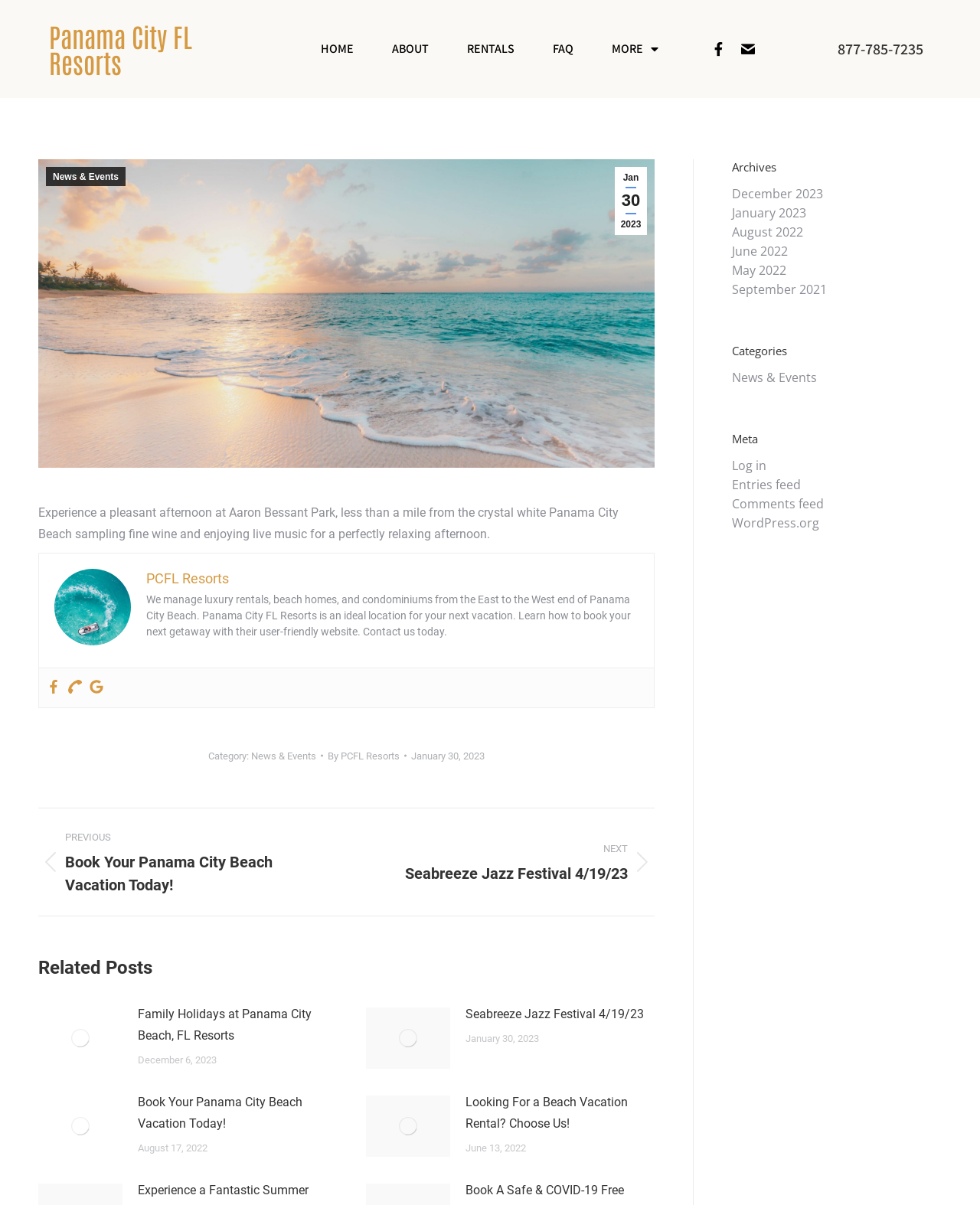Please identify the bounding box coordinates of the element on the webpage that should be clicked to follow this instruction: "Read News & Events". The bounding box coordinates should be given as four float numbers between 0 and 1, formatted as [left, top, right, bottom].

[0.047, 0.139, 0.128, 0.154]